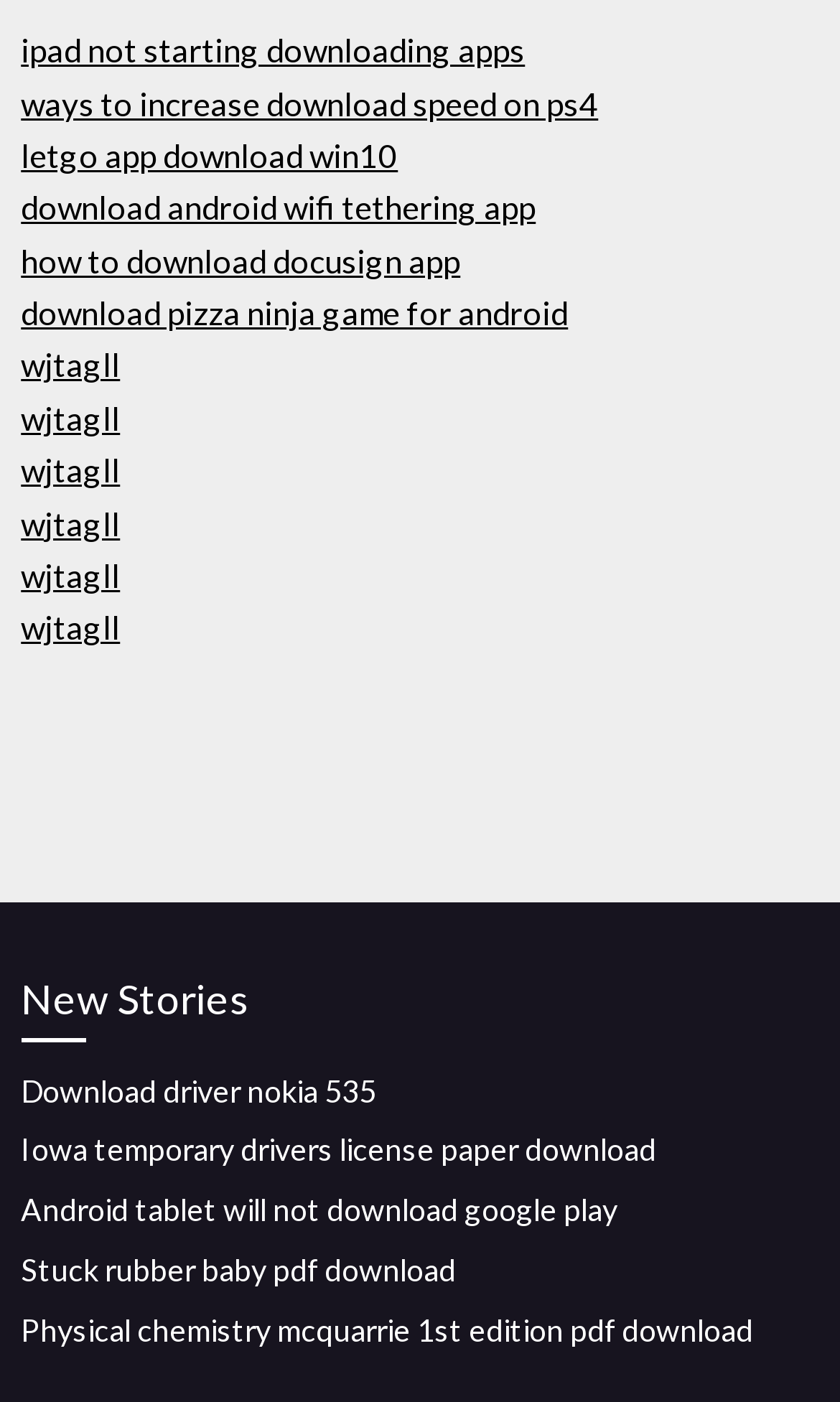Provide the bounding box coordinates of the HTML element described as: "how to download docusign app". The bounding box coordinates should be four float numbers between 0 and 1, i.e., [left, top, right, bottom].

[0.025, 0.171, 0.548, 0.199]